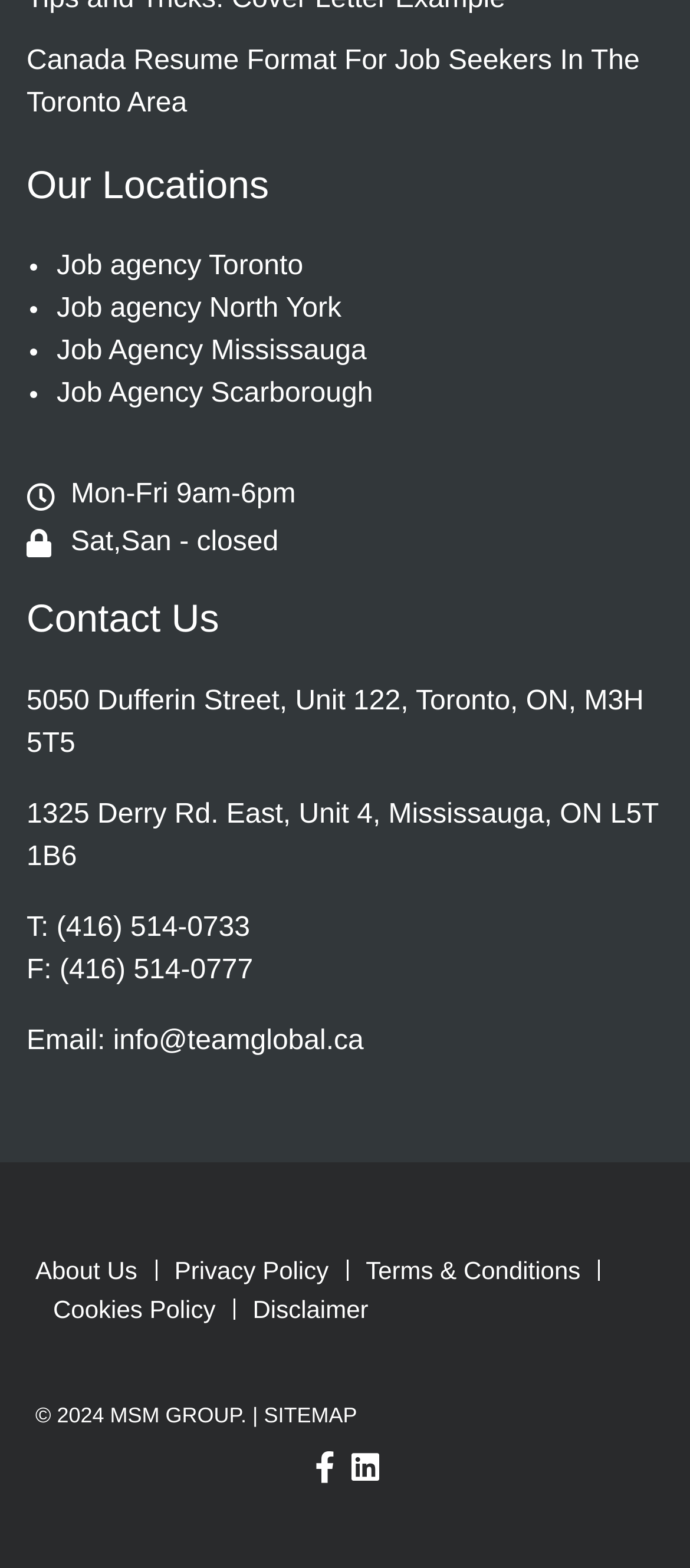How many job agency locations are listed?
Examine the screenshot and reply with a single word or phrase.

4